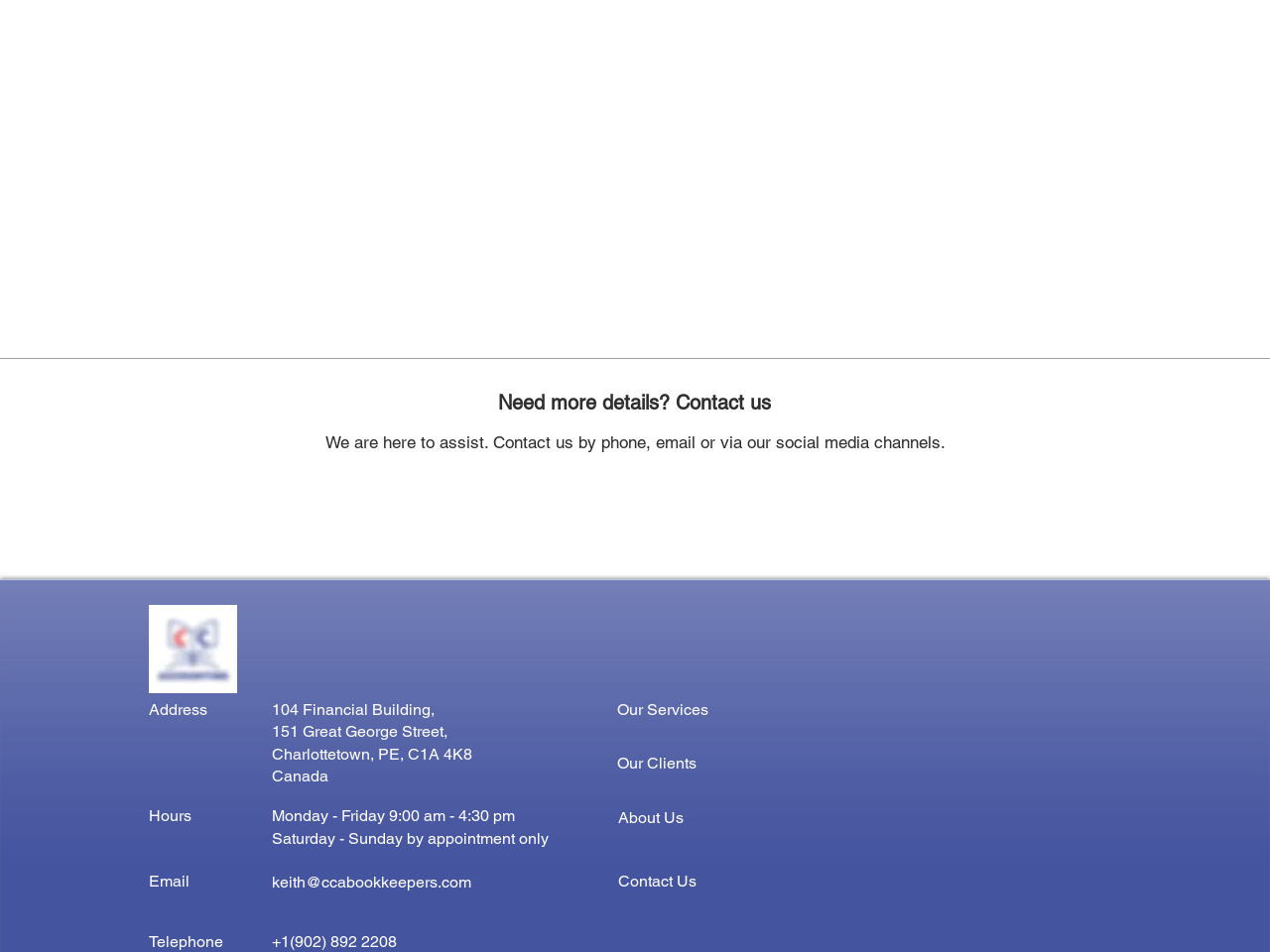Reply to the question with a single word or phrase:
What is the company's address?

104 Financial Building, 151 Great George Street, Charlottetown, PE, C1A 4K8 Canada